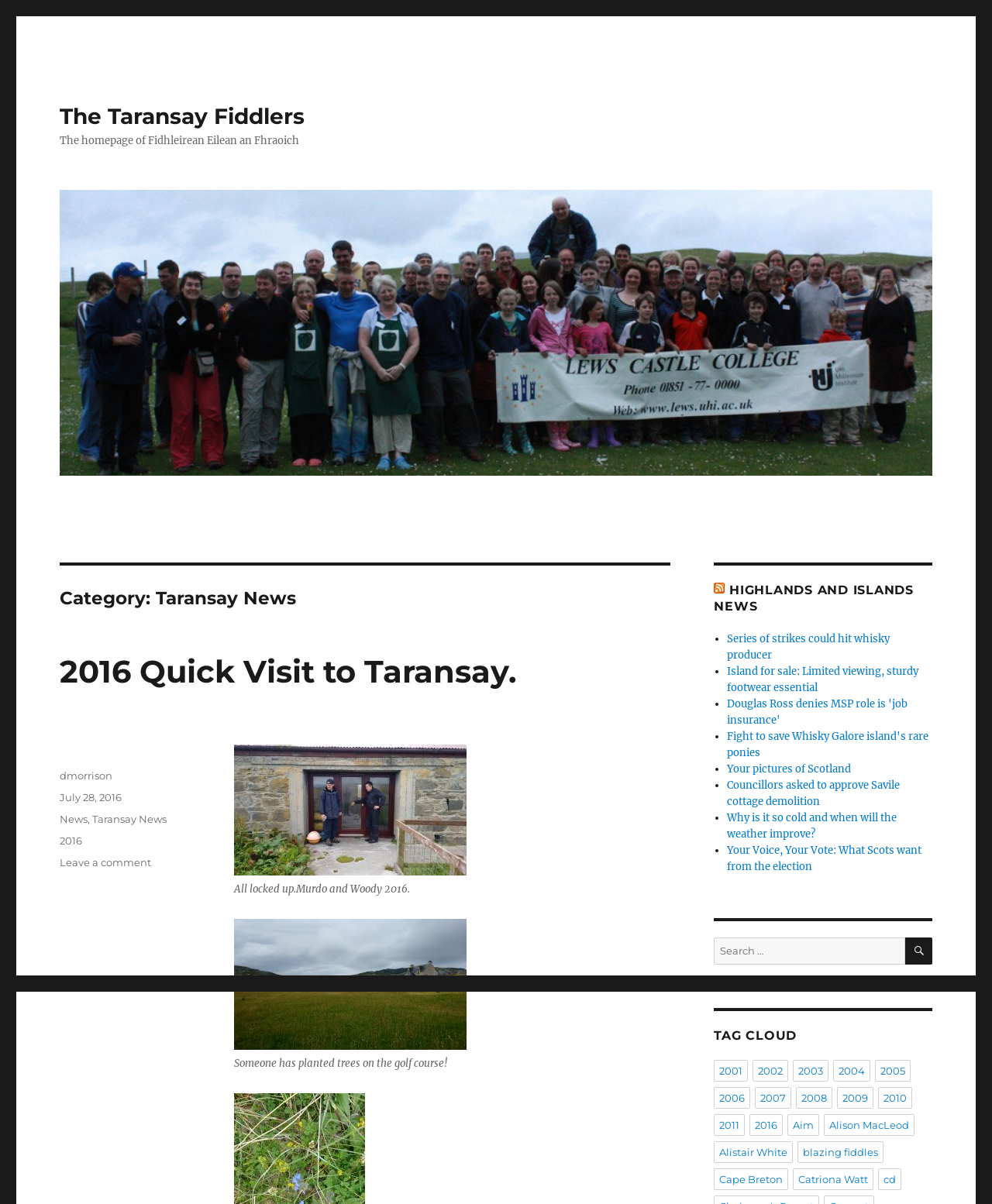What is the name of the fiddlers' group?
Please give a detailed and thorough answer to the question, covering all relevant points.

The name of the fiddlers' group can be found in the link and image elements at the top of the webpage, which both have the text 'The Taransay Fiddlers'.